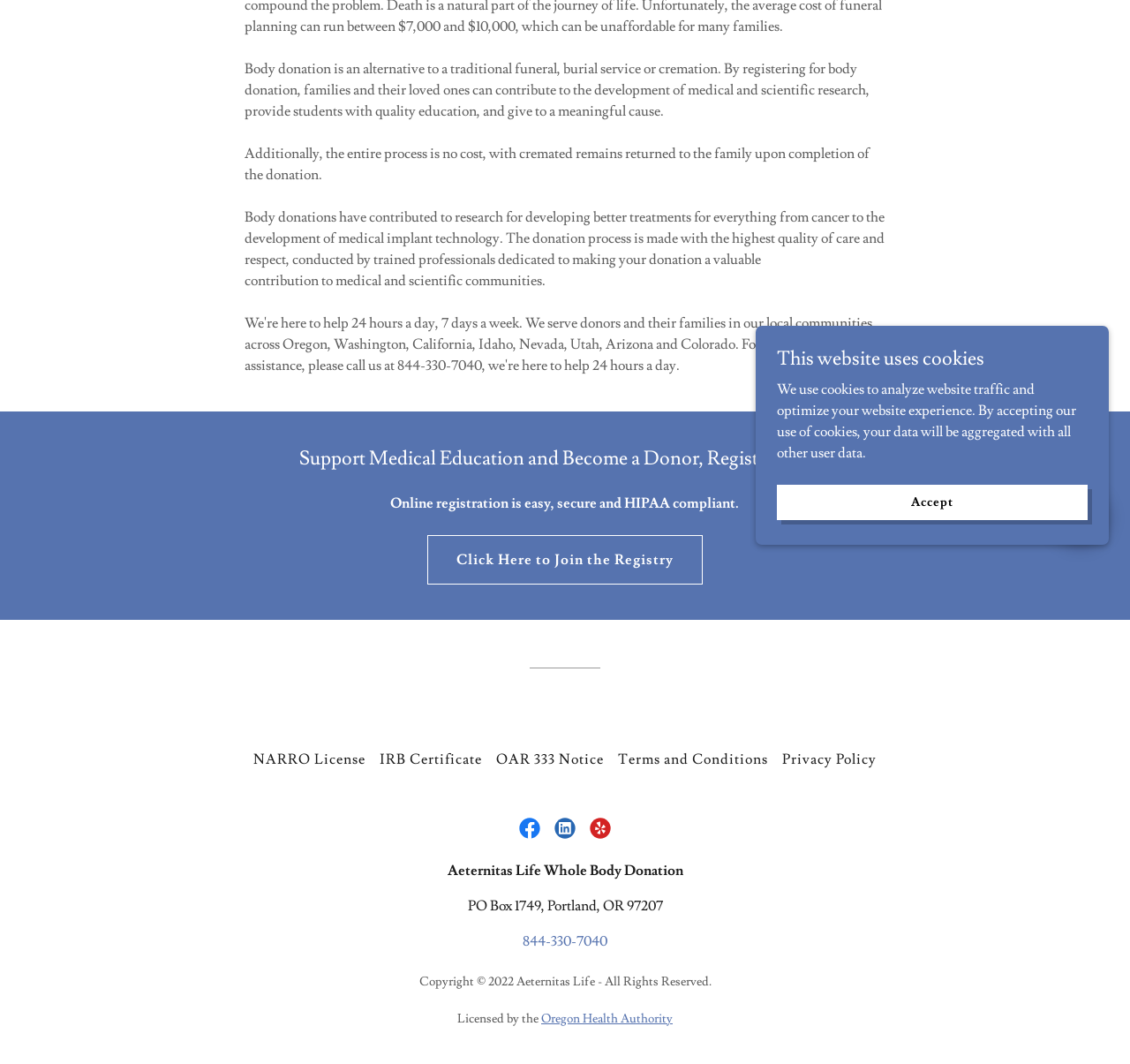Predict the bounding box of the UI element based on the description: "Terms and Conditions". The coordinates should be four float numbers between 0 and 1, formatted as [left, top, right, bottom].

[0.541, 0.699, 0.686, 0.728]